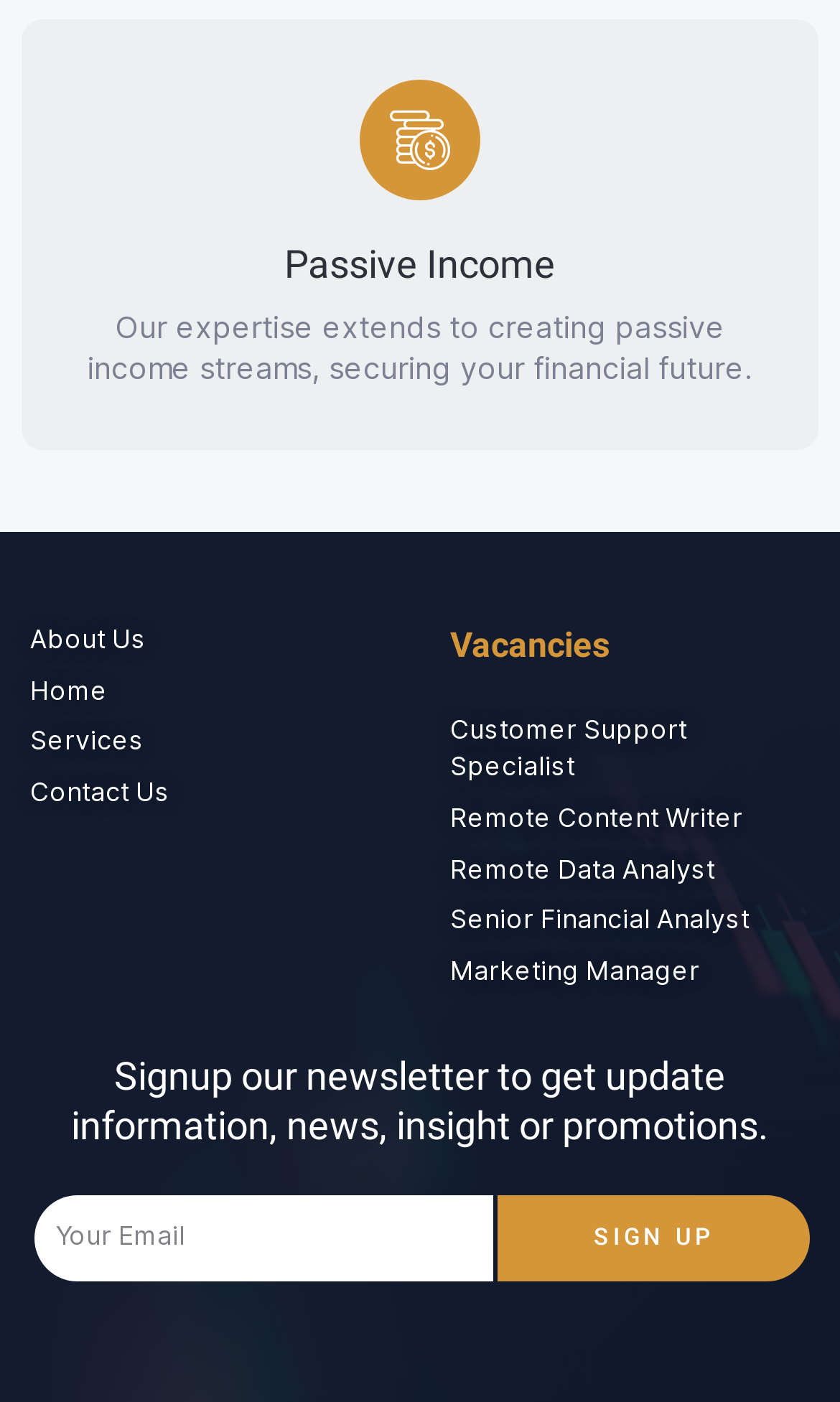Point out the bounding box coordinates of the section to click in order to follow this instruction: "Sign up for the newsletter".

[0.593, 0.852, 0.964, 0.914]